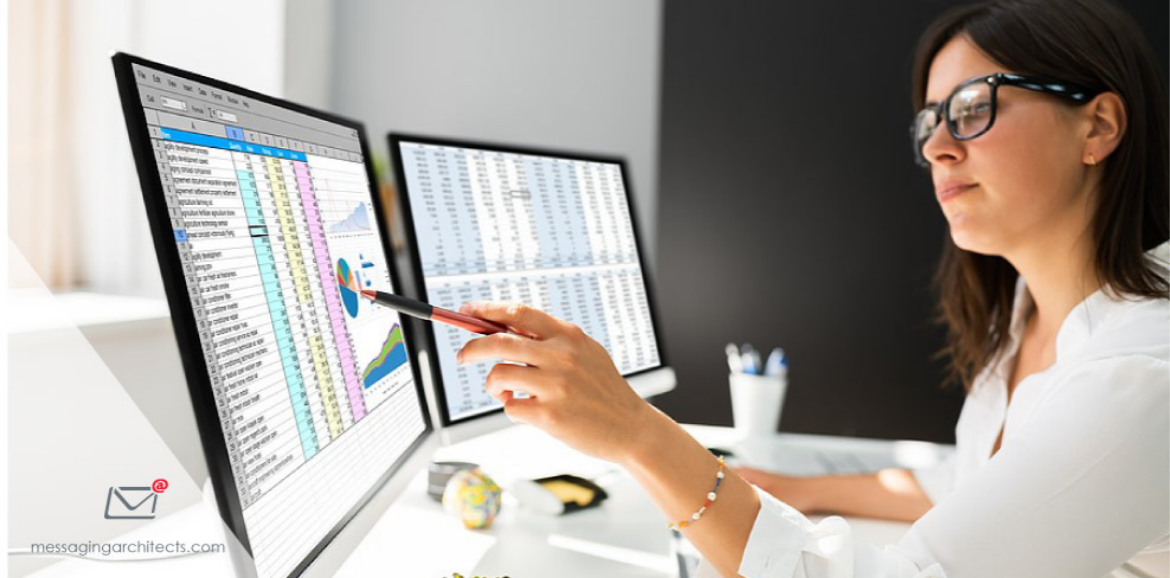Please answer the following query using a single word or phrase: 
What is the woman pointing at with a pen?

A colorful graph